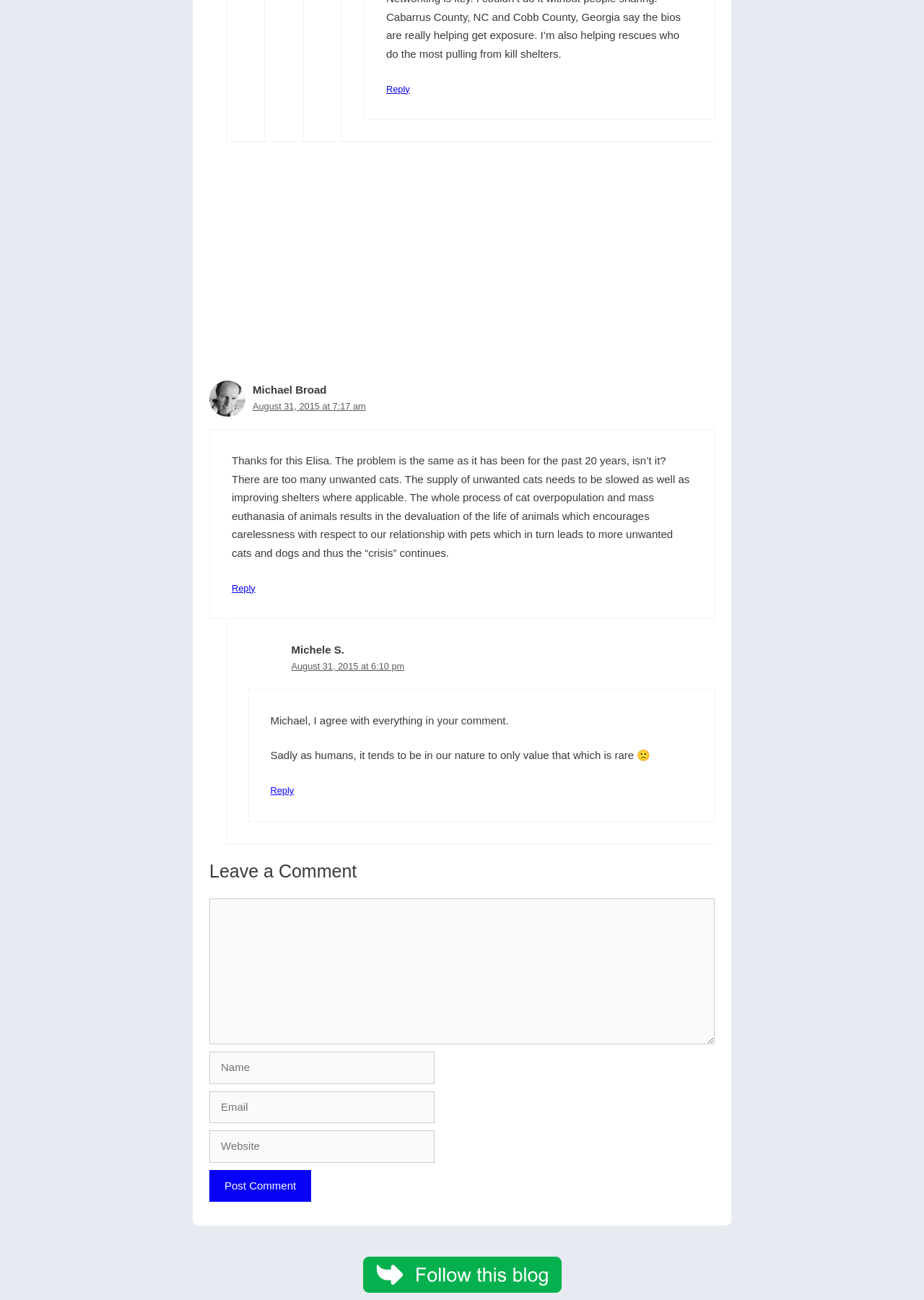Specify the bounding box coordinates of the area to click in order to follow the given instruction: "Reply to Elisa."

[0.418, 0.064, 0.443, 0.073]